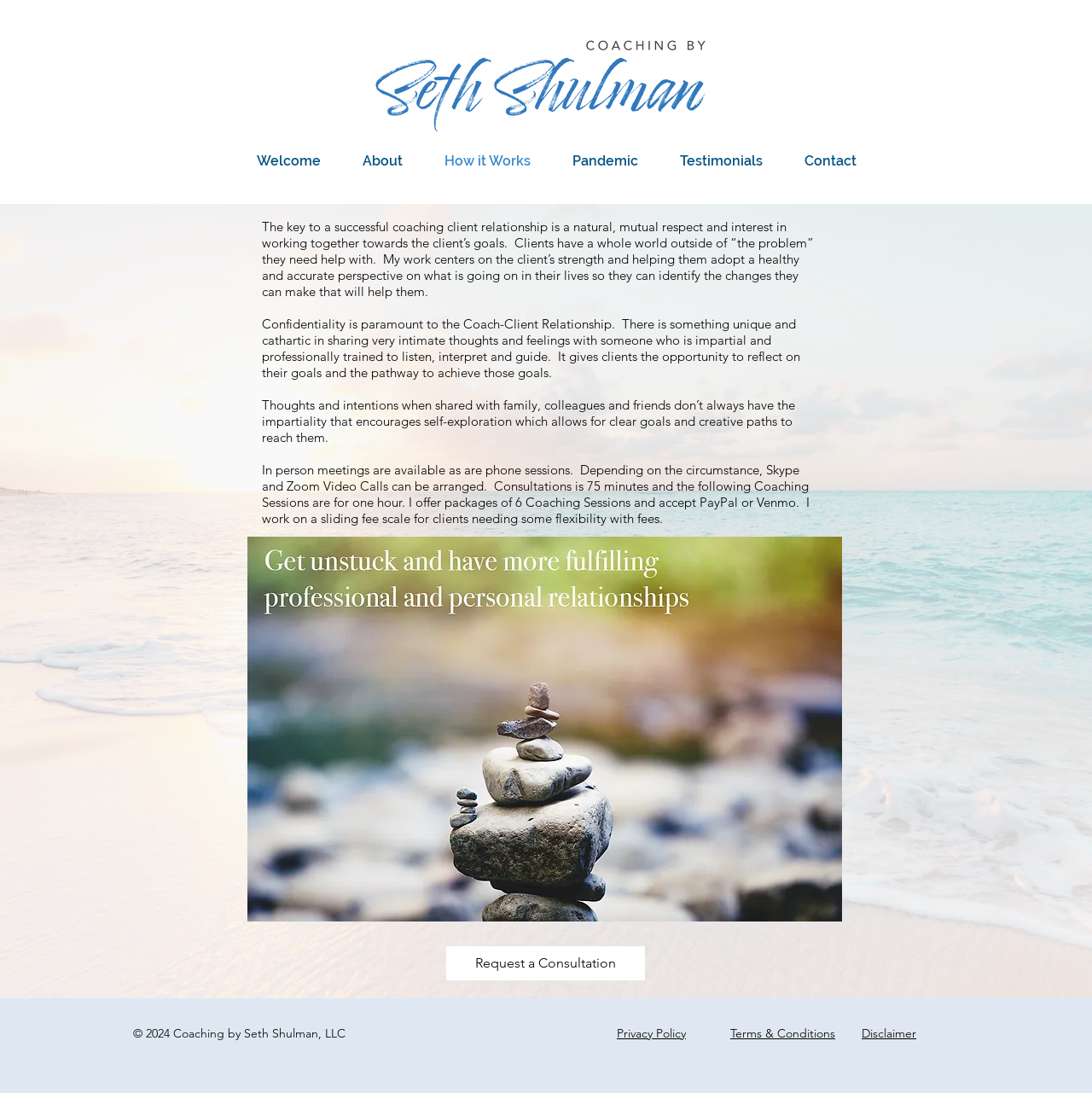Given the element description: "Request a Consultation", predict the bounding box coordinates of the UI element it refers to, using four float numbers between 0 and 1, i.e., [left, top, right, bottom].

[0.409, 0.866, 0.591, 0.897]